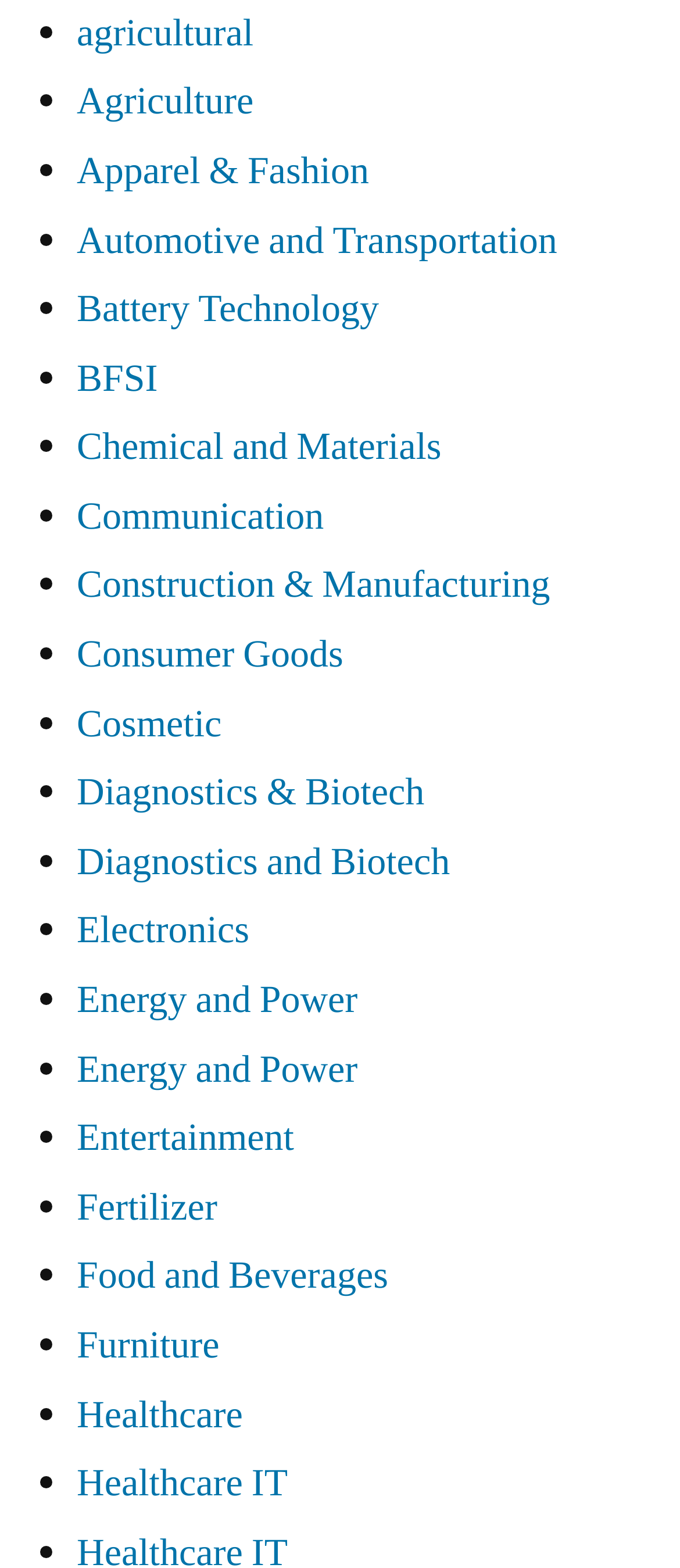Using the information from the screenshot, answer the following question thoroughly:
What is the vertical position of the 'Electronics' link?

By comparing the y1 and y2 coordinates of the 'Electronics' link and the 'Energy and Power' link, I found that the 'Electronics' link has a smaller y1 and y2 value, which suggests that it is positioned above the 'Energy and Power' link.